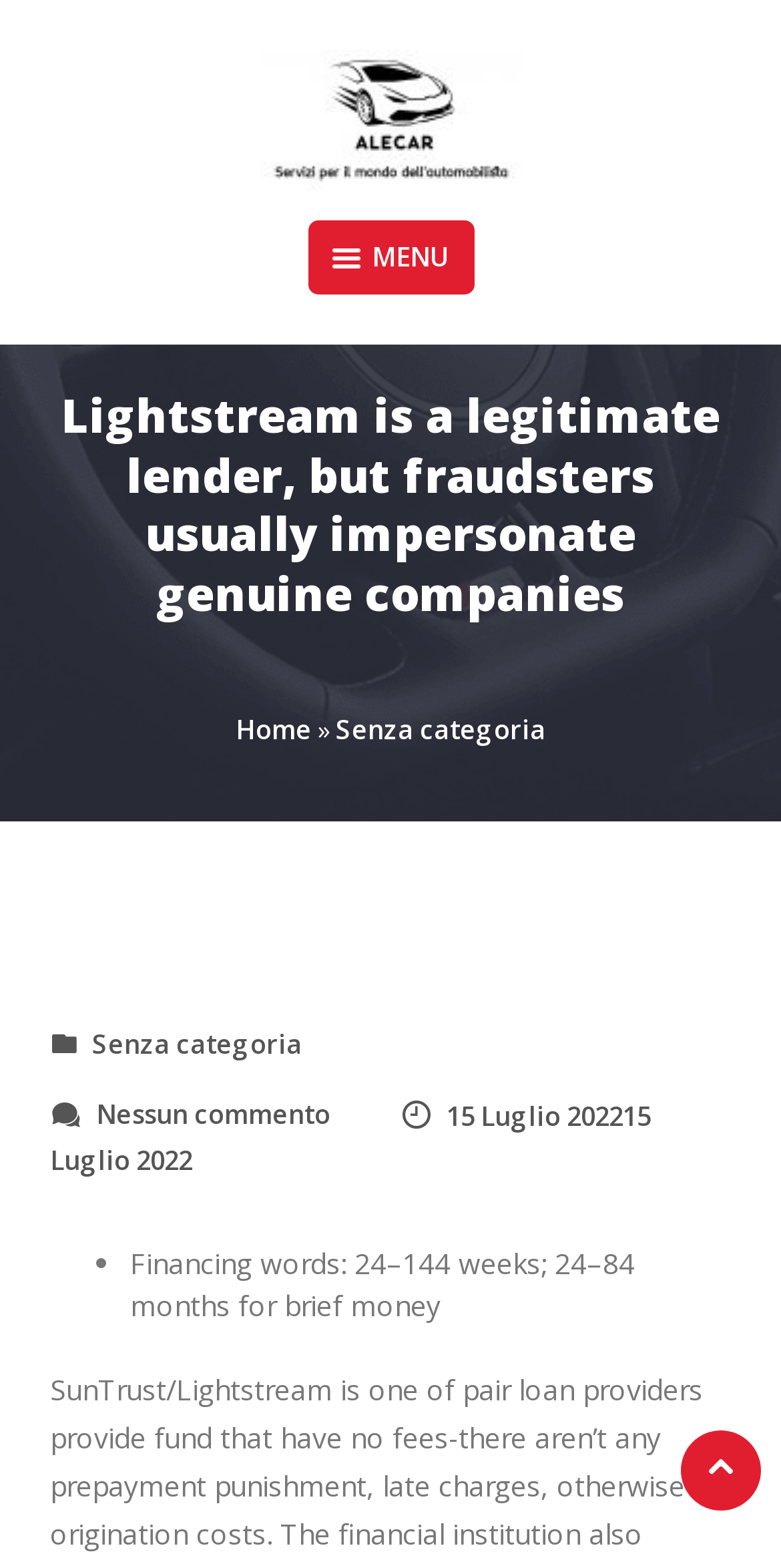Please locate the bounding box coordinates of the region I need to click to follow this instruction: "Go to the Home page".

[0.301, 0.454, 0.399, 0.477]